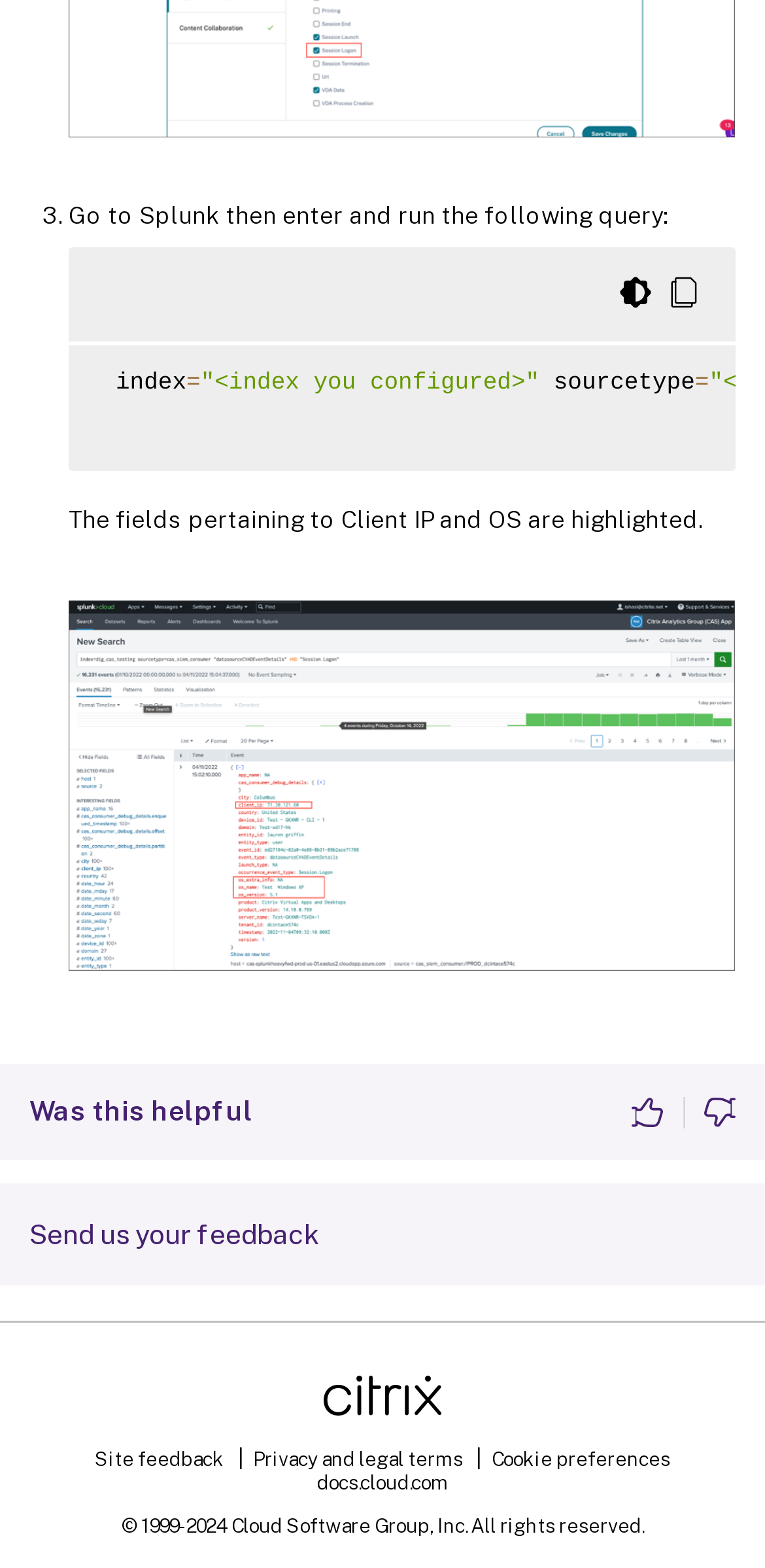Reply to the question with a single word or phrase:
How many images are on the webpage?

2